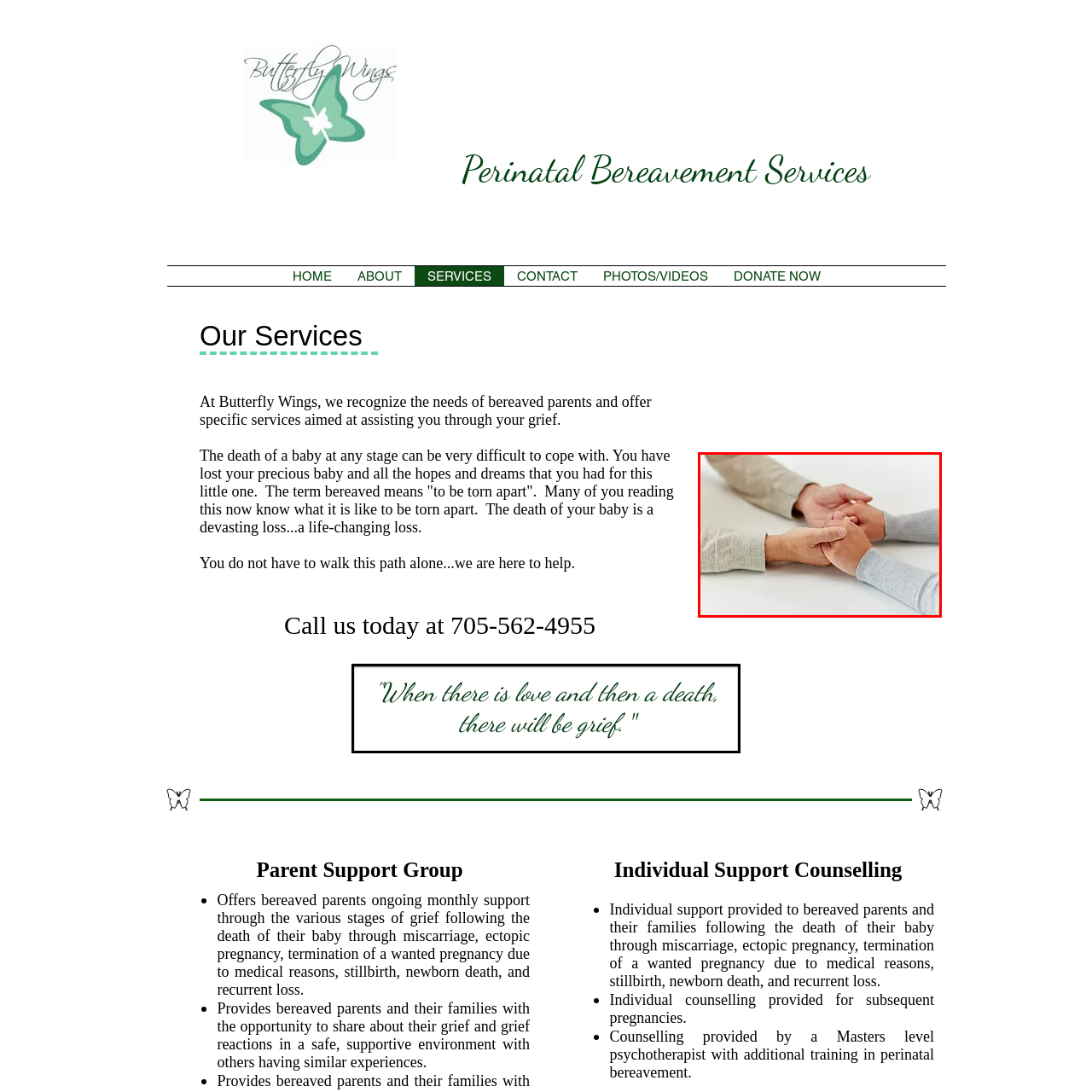What is the tone of the clothing colors? Focus on the image highlighted by the red bounding box and respond with a single word or a brief phrase.

Soft muted